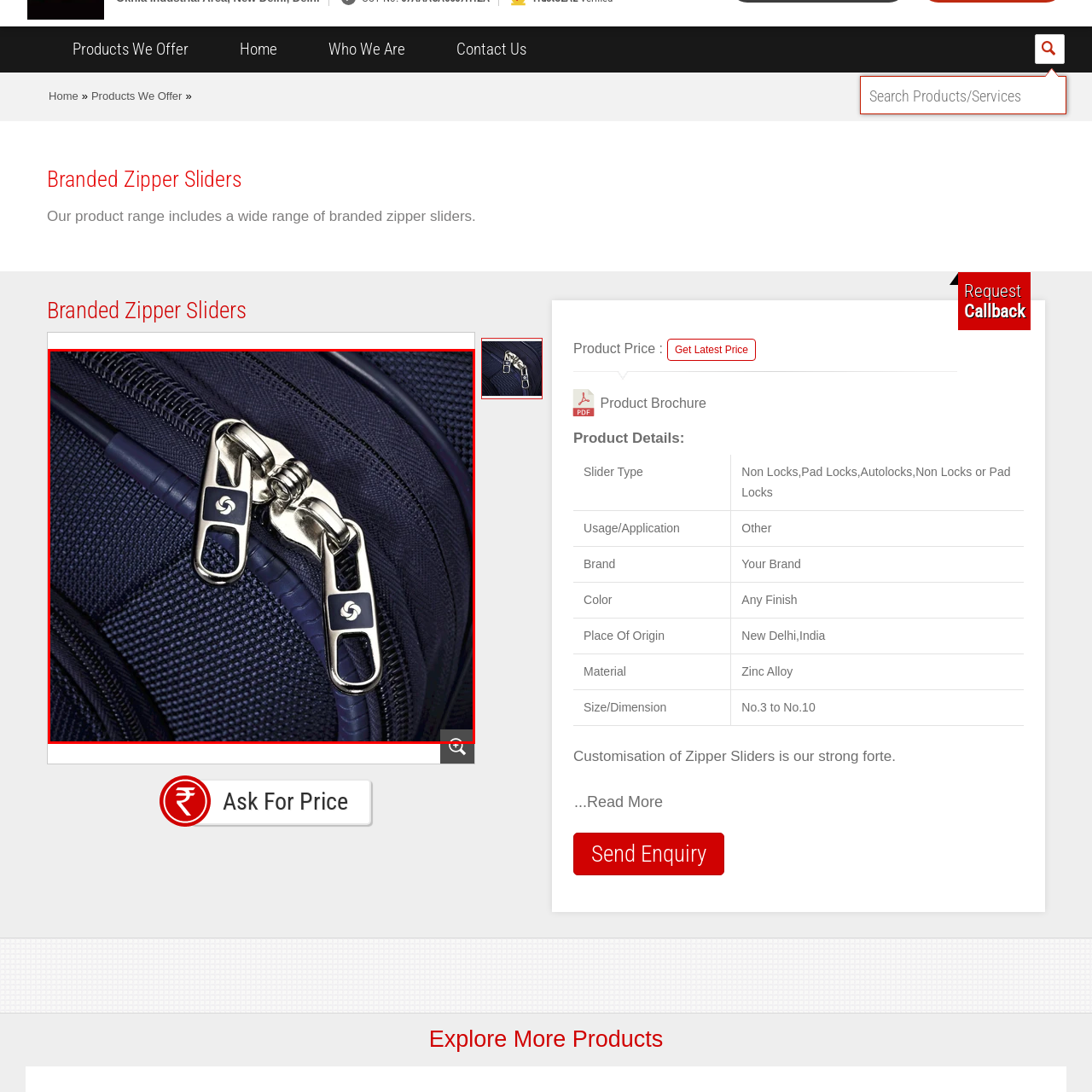What is the purpose of the logo on the slider?
Look at the image framed by the red bounding box and provide an in-depth response.

Each slider is adorned with a distinctive logo, which symbolizes the brand's identity, suggesting a focus on customizability and branding, appealing to both manufacturers and consumers looking for reliable travel solutions.